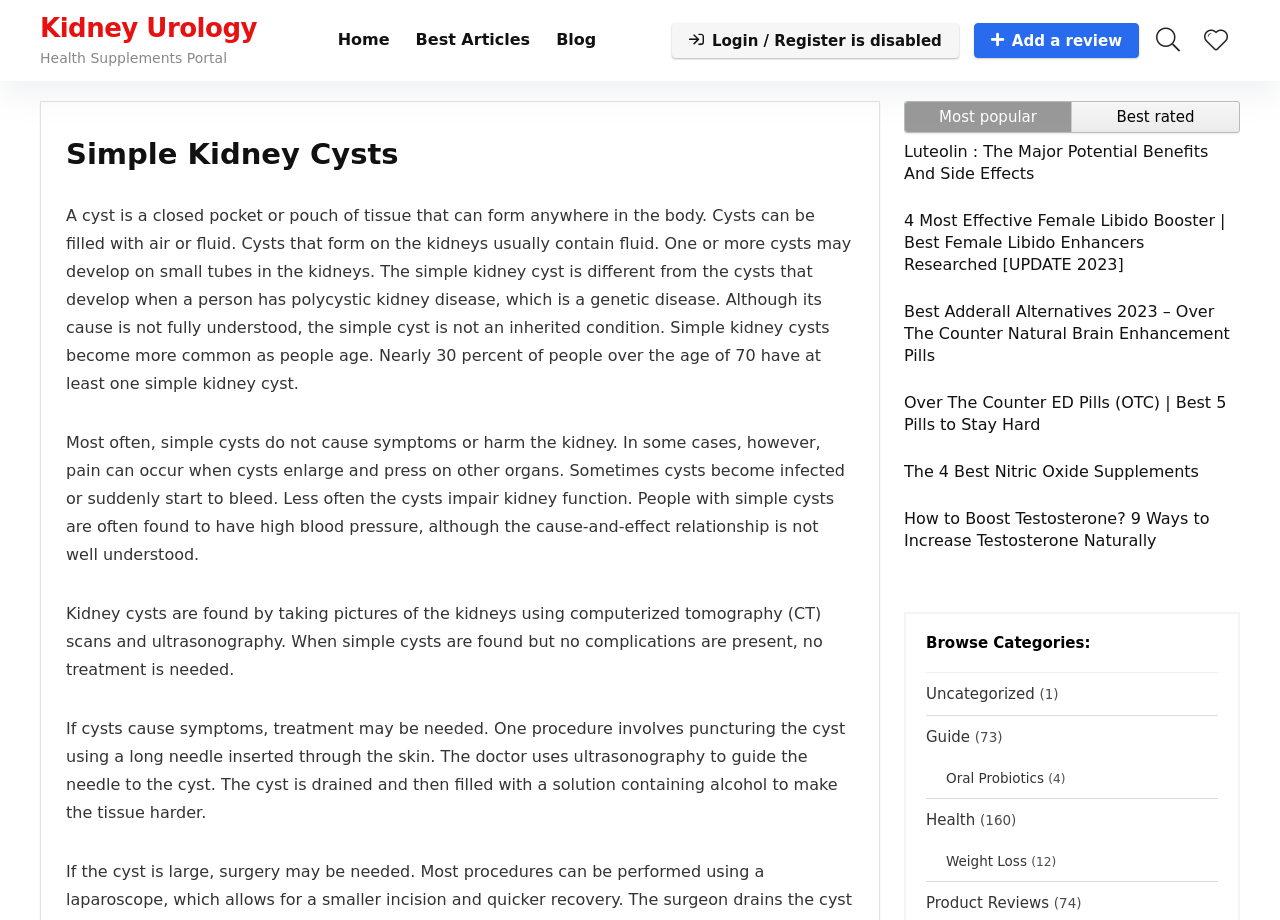Refer to the image and provide an in-depth answer to the question: 
What is a cyst?

According to the webpage, a cyst is defined as a closed pocket or pouch of tissue that can form anywhere in the body. This definition is provided in the first paragraph of the webpage, which explains what a cyst is and how it can be filled with air or fluid.